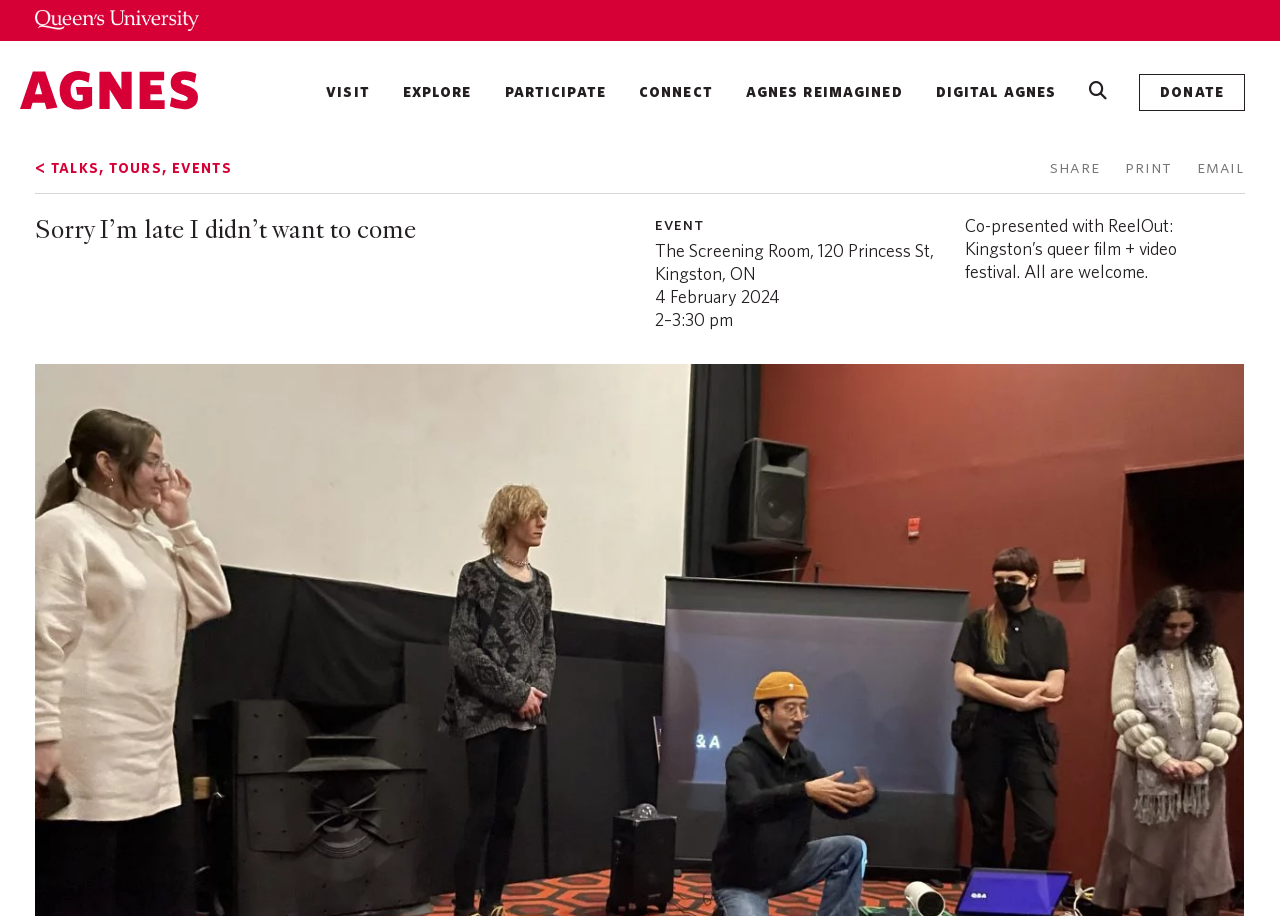Determine the bounding box coordinates in the format (top-left x, top-left y, bottom-right x, bottom-right y). Ensure all values are floating point numbers between 0 and 1. Identify the bounding box of the UI element described by: < Talks, Tours, Events

[0.027, 0.17, 0.181, 0.193]